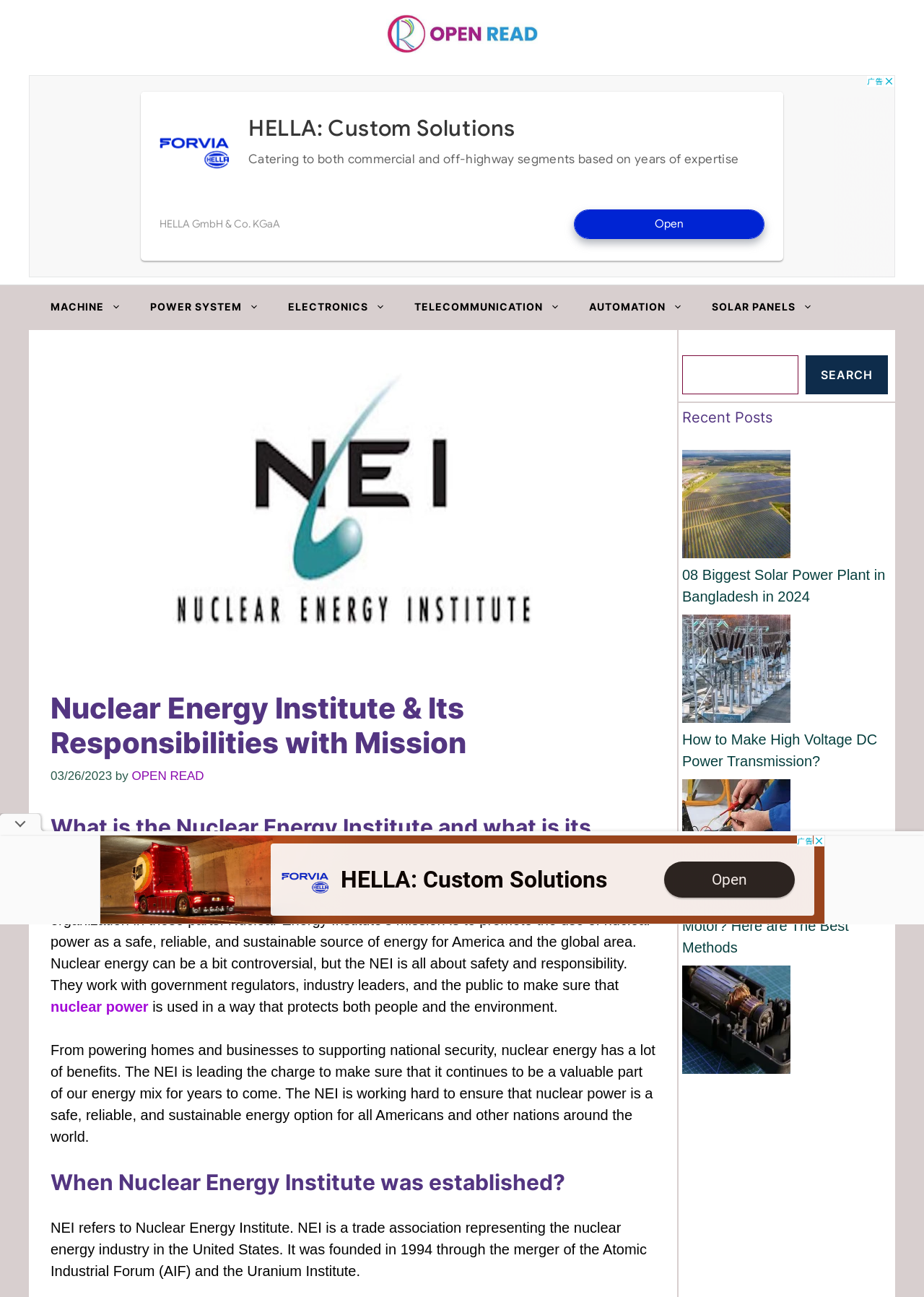Using the information in the image, give a comprehensive answer to the question: 
What is the mission of the Nuclear Energy Institute?

The mission of the Nuclear Energy Institute is to promote the use of nuclear power as a safe, reliable, and sustainable source of energy for America and the global area, as stated in the webpage content.